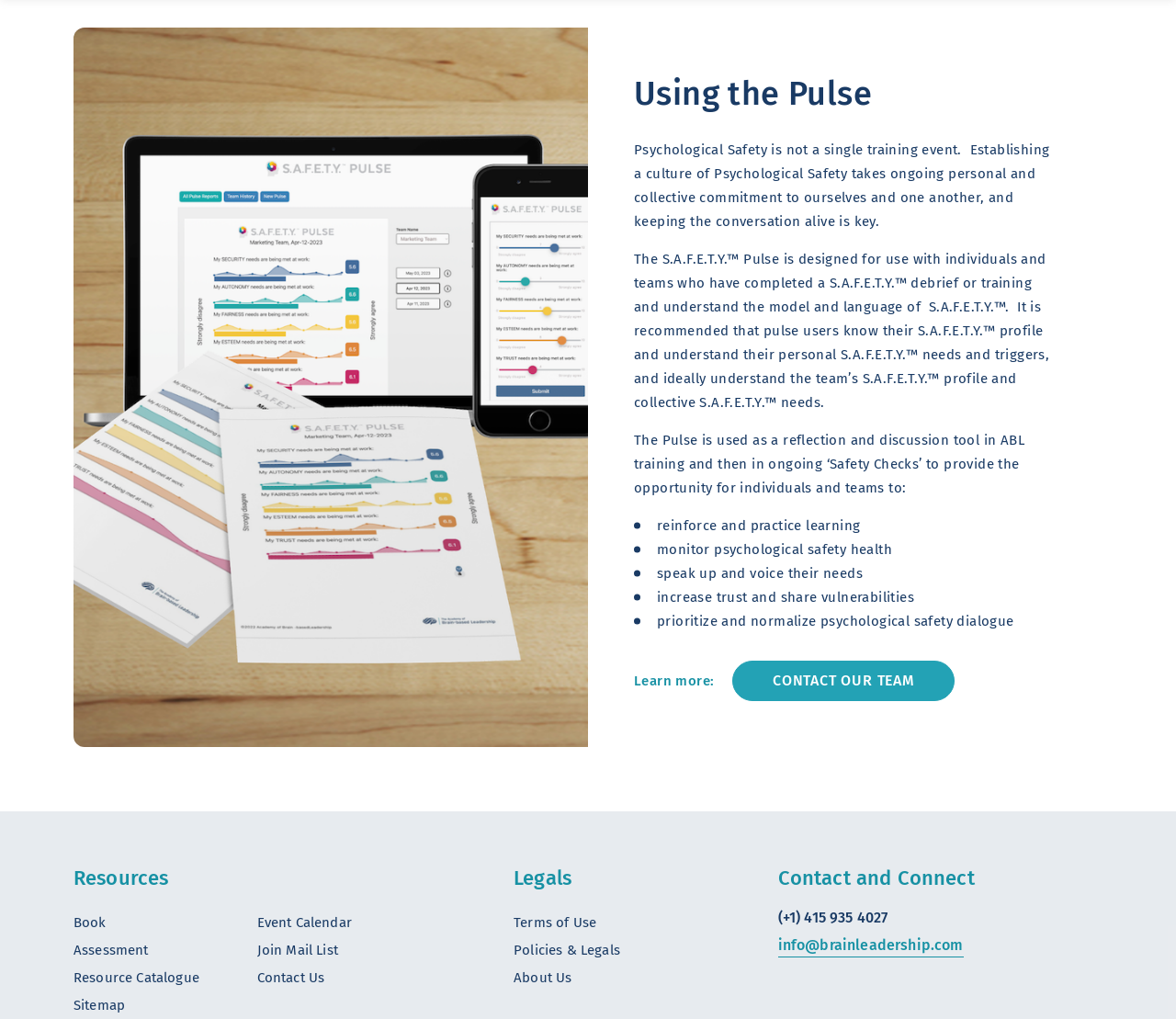Find the bounding box coordinates for the area you need to click to carry out the instruction: "go to horses page". The coordinates should be four float numbers between 0 and 1, indicated as [left, top, right, bottom].

None